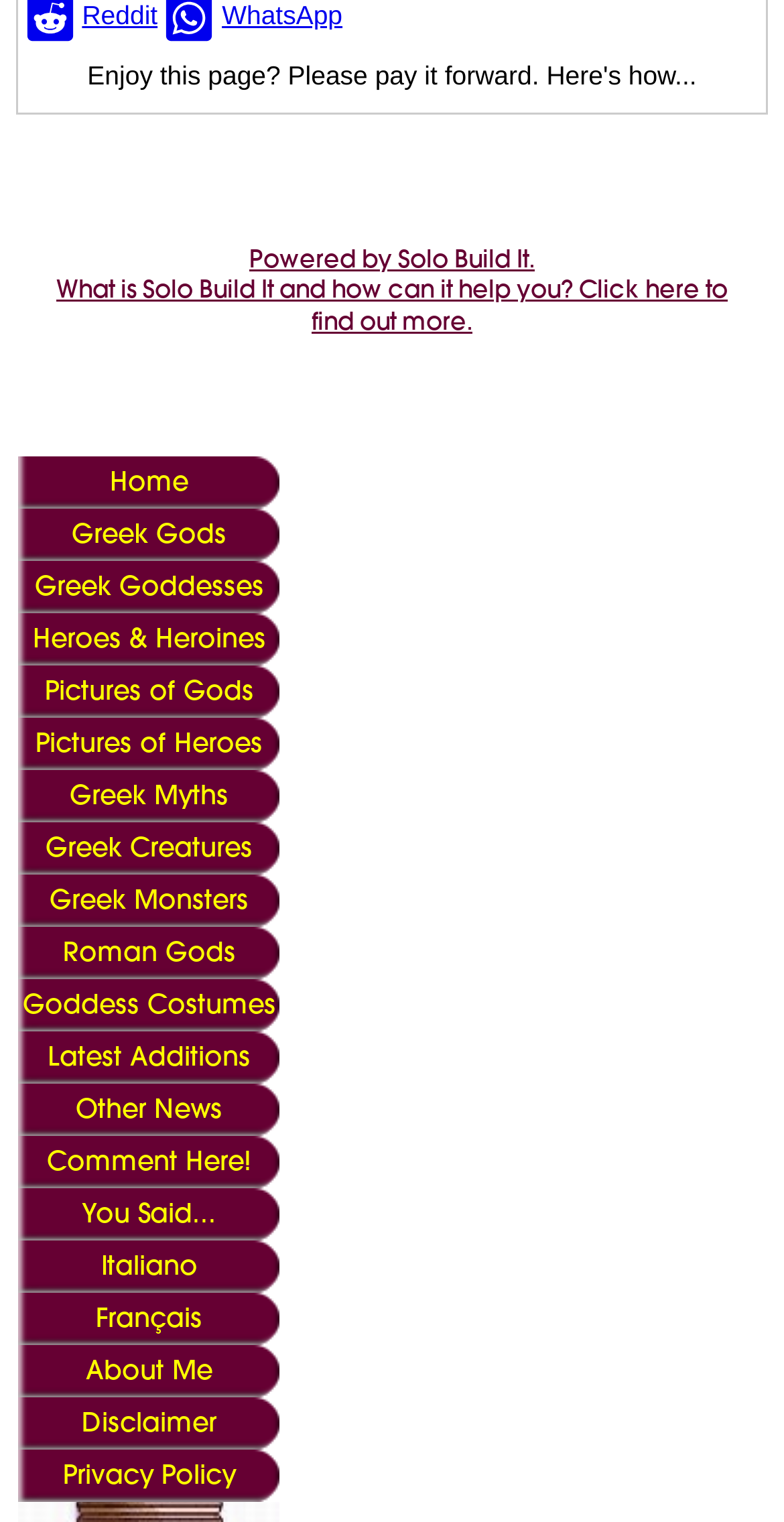Please identify the bounding box coordinates of the area I need to click to accomplish the following instruction: "View Pictures of Gods".

[0.024, 0.437, 0.357, 0.471]